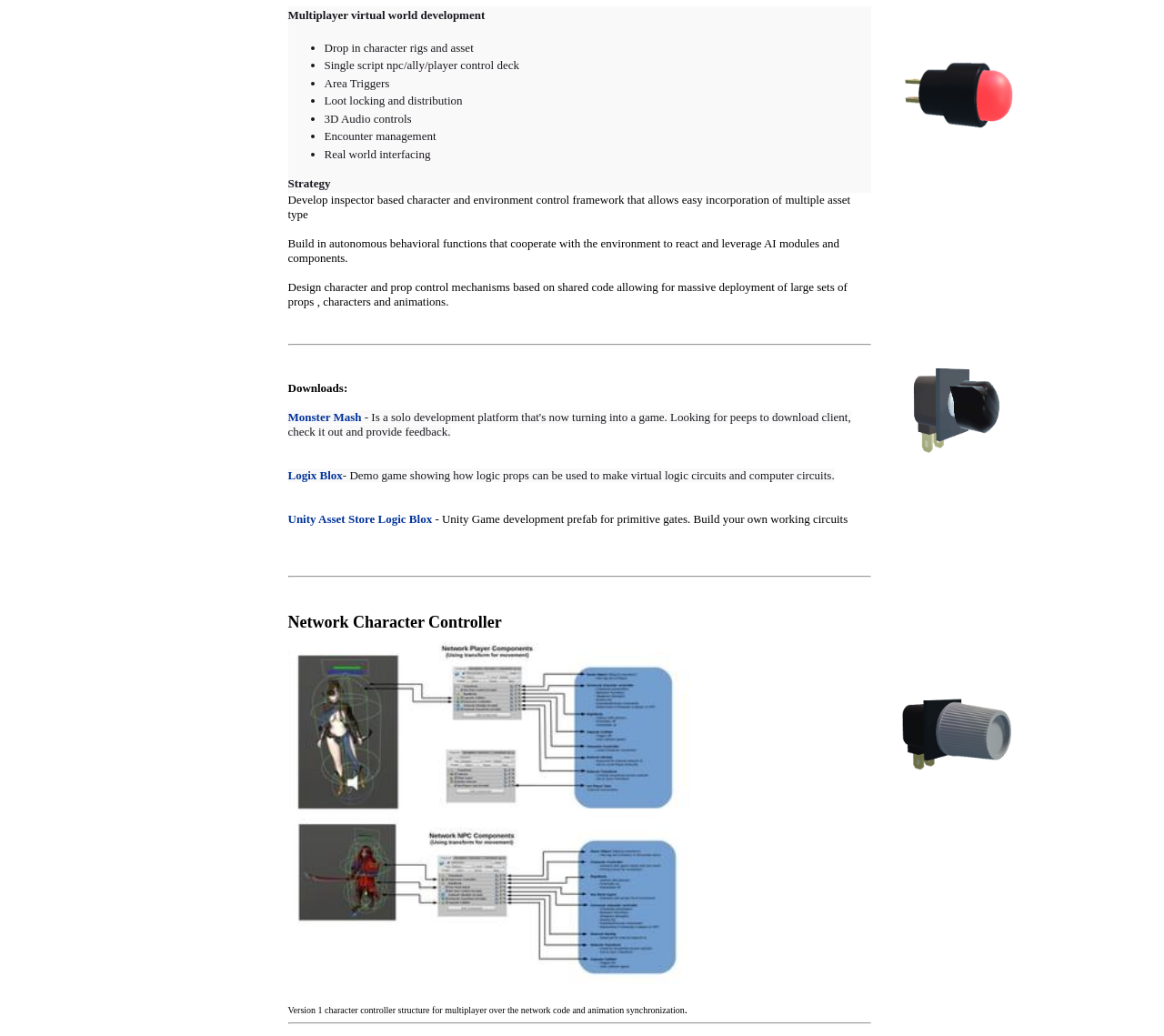Provide the bounding box coordinates of the HTML element described by the text: "Unity Asset Store Logic Blox".

[0.247, 0.494, 0.371, 0.507]